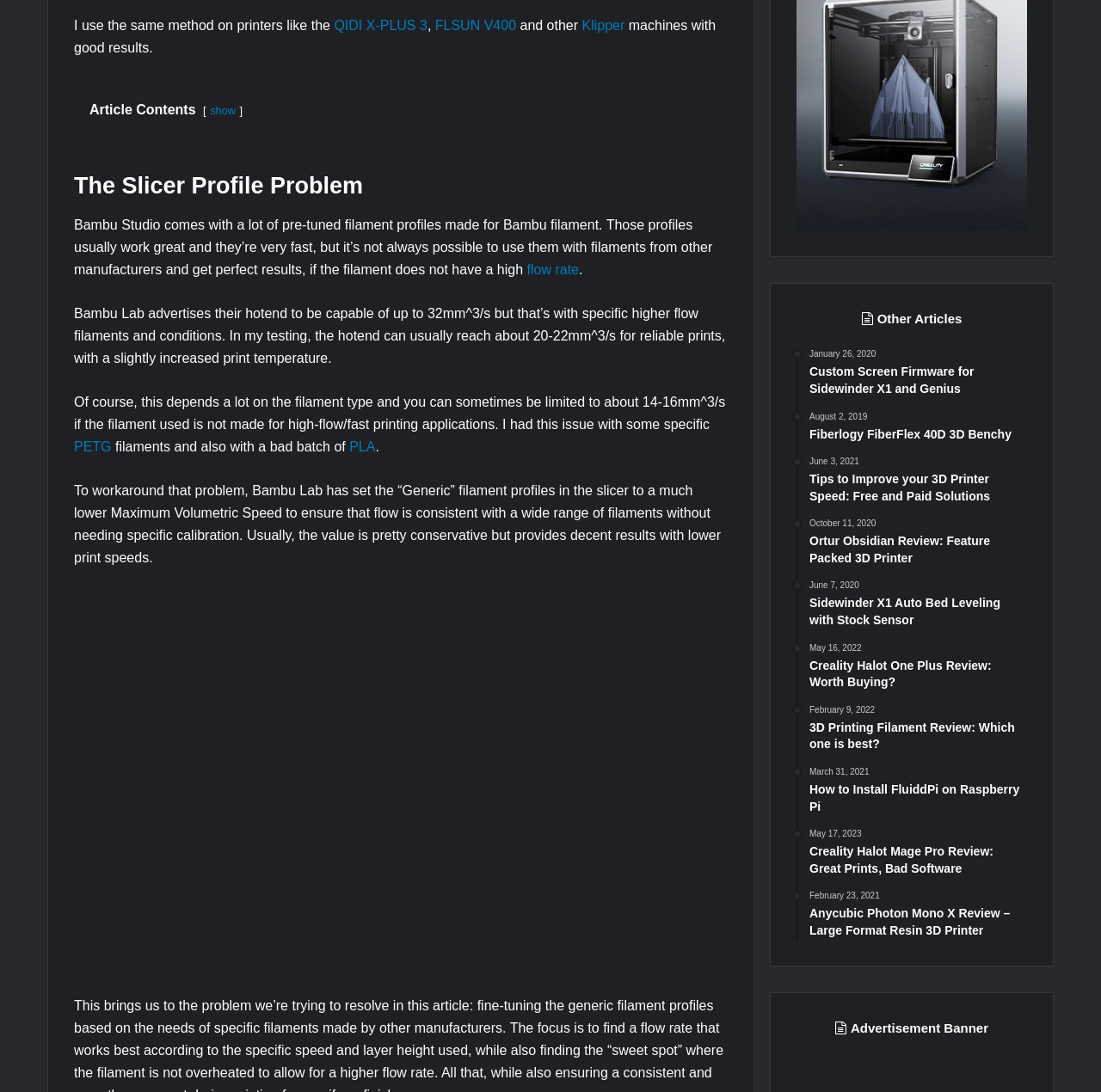Please determine the bounding box coordinates of the clickable area required to carry out the following instruction: "read about the Slicer Profile Problem". The coordinates must be four float numbers between 0 and 1, represented as [left, top, right, bottom].

[0.067, 0.156, 0.661, 0.185]